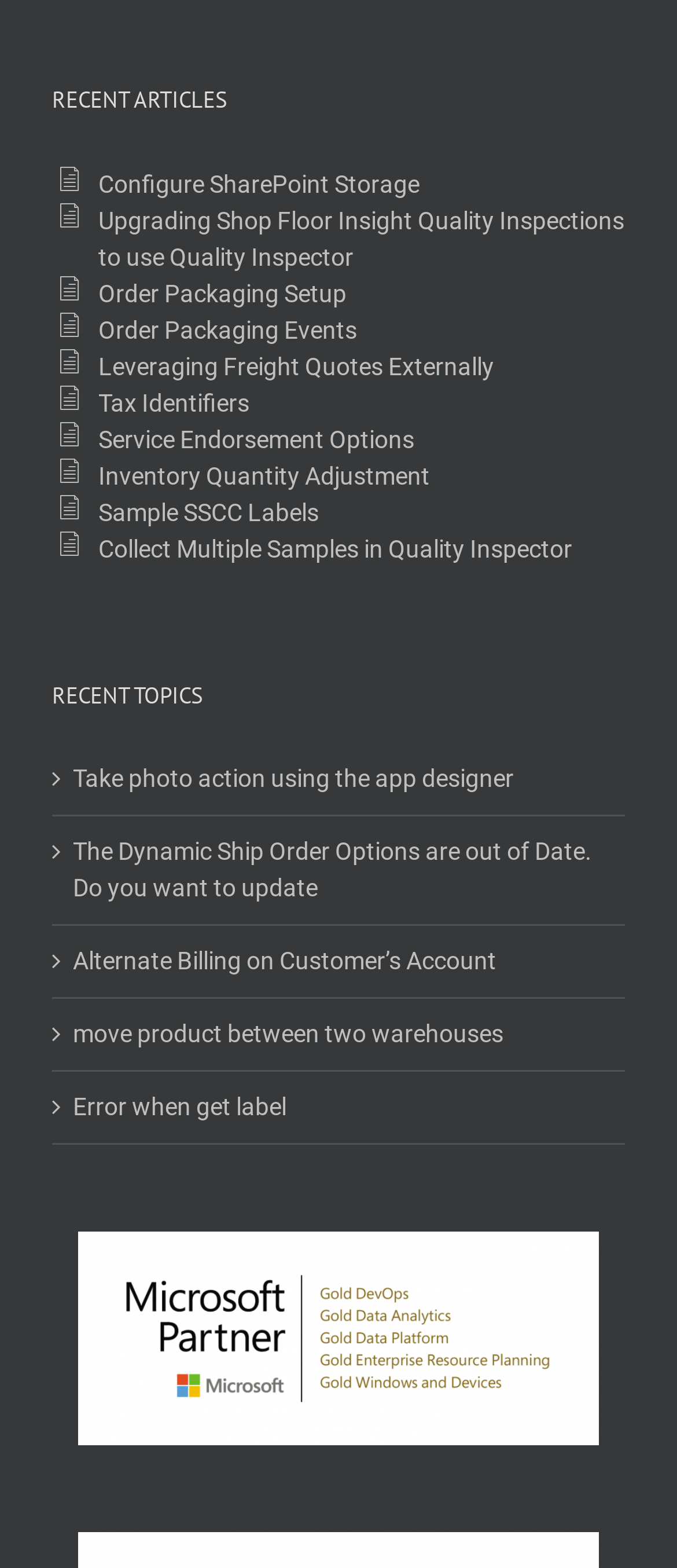Carefully examine the image and provide an in-depth answer to the question: What is the icon used for the recent articles links?

I looked at the links under the 'Recent Articles' heading, and they all have the same icon, which is ''.